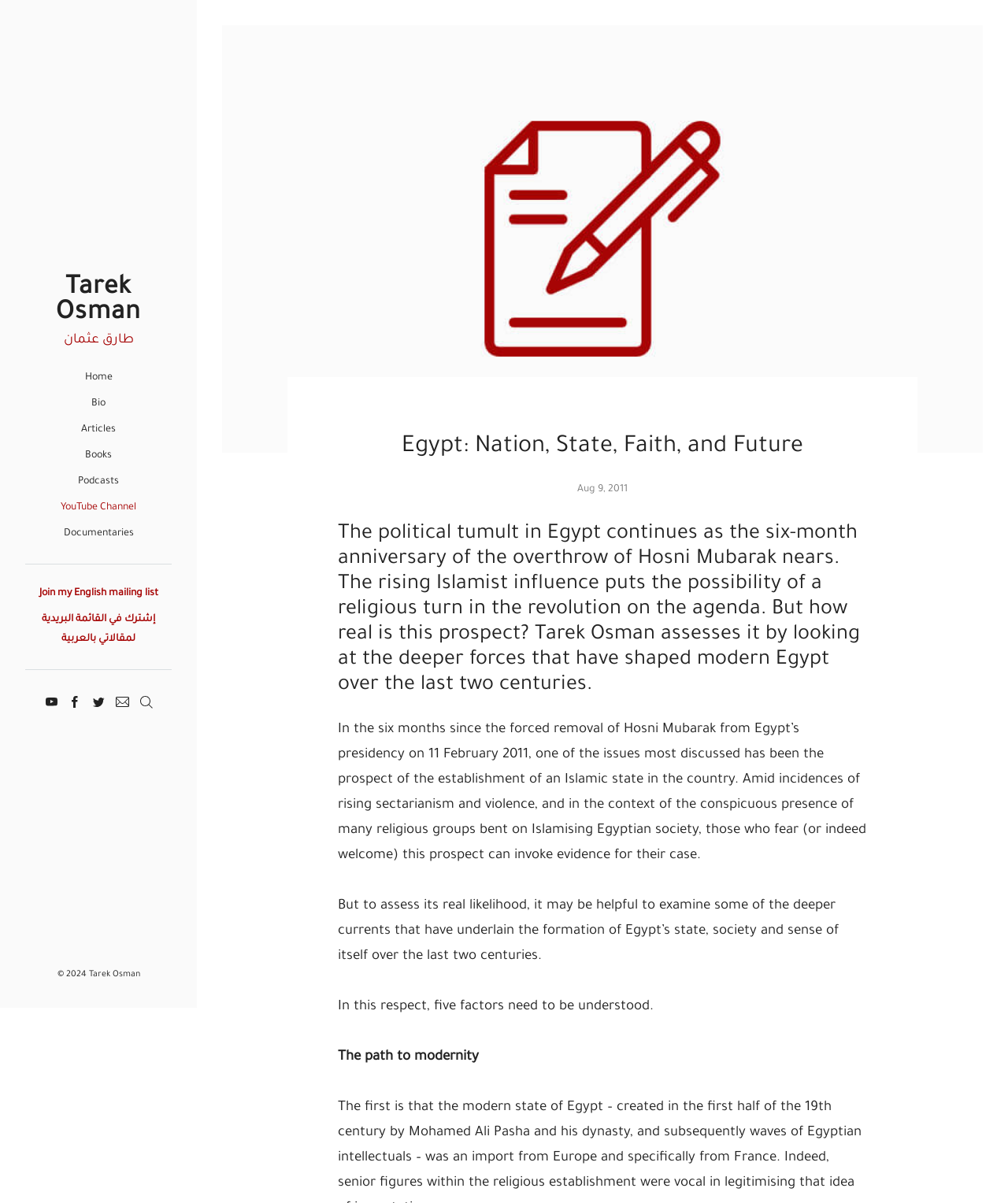How many sections are there in the article?
Analyze the screenshot and provide a detailed answer to the question.

The article appears to be divided into five sections, each with a subheading. The sections are introduced by the phrase 'In this respect, five factors need to be understood.' The first section is titled 'The path to modernity'.